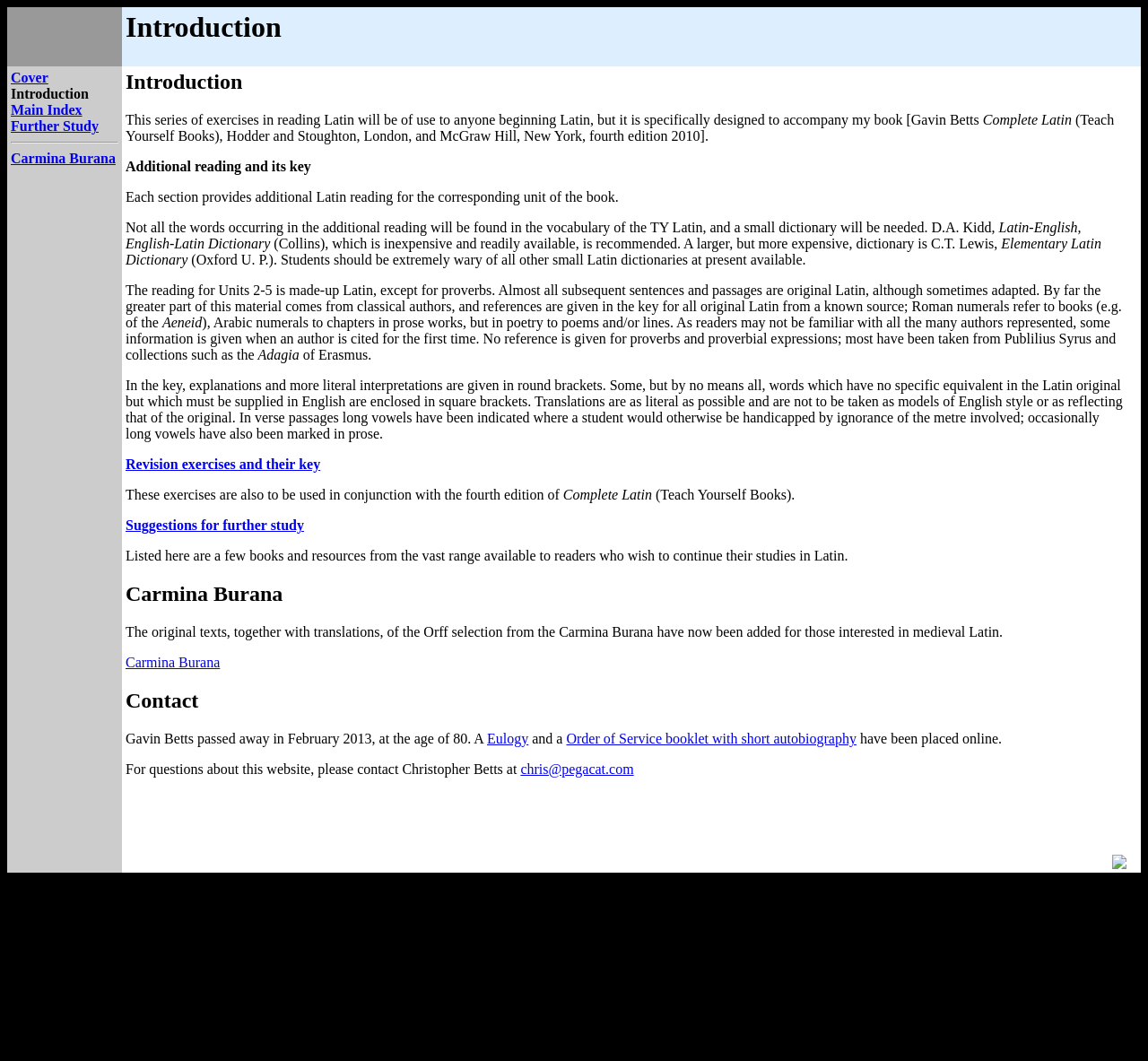Who is the author of the book mentioned on this website?
Provide a detailed and well-explained answer to the question.

The text mentions that the book 'Complete Latin' is written by Gavin Betts, who is also the creator of the website. Unfortunately, it is noted that Gavin Betts passed away in 2013.